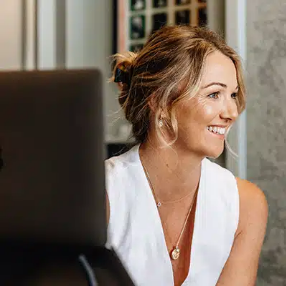What is the color of the woman's blouse?
Using the visual information, respond with a single word or phrase.

White